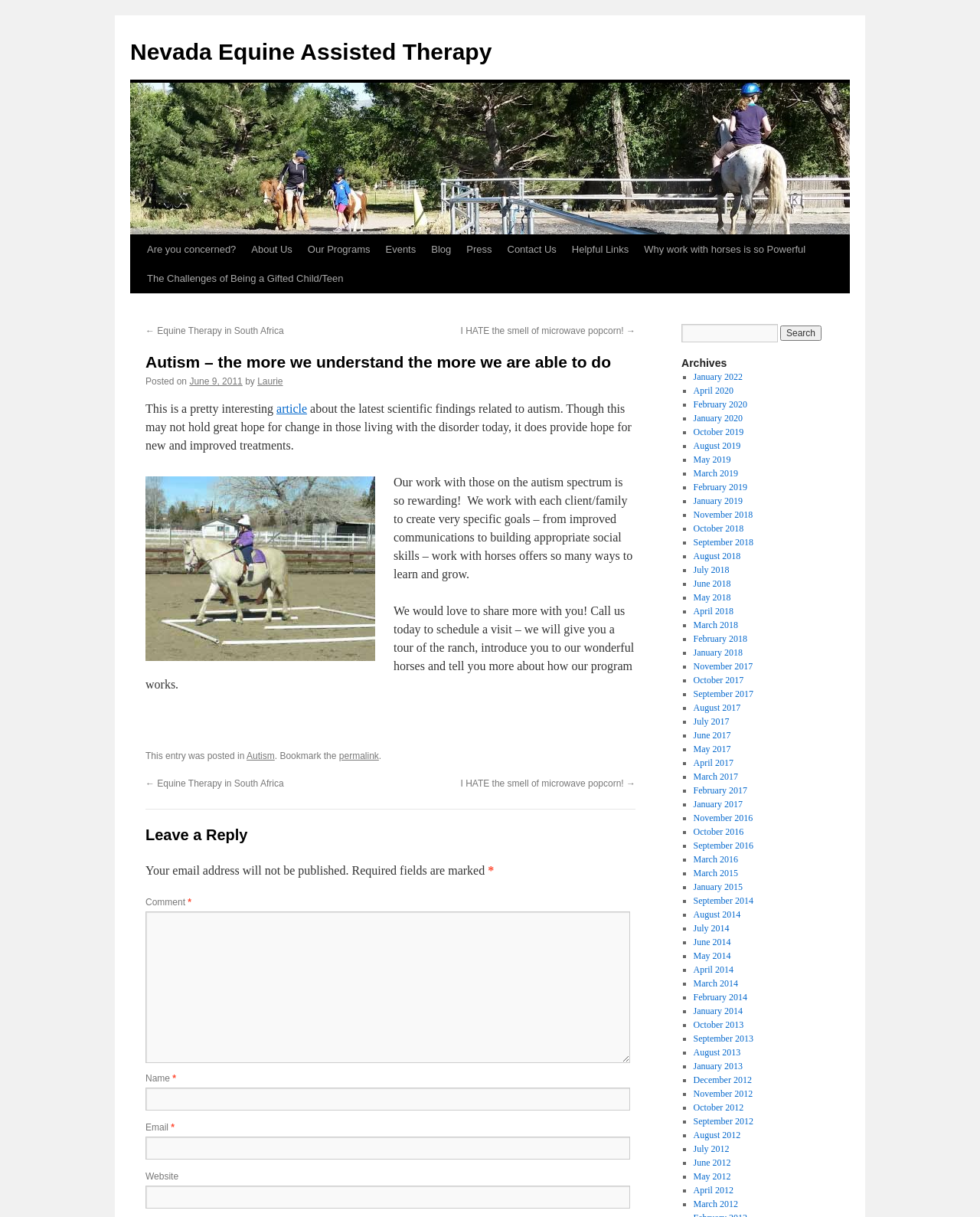Please identify the coordinates of the bounding box that should be clicked to fulfill this instruction: "Read the article".

[0.148, 0.331, 0.644, 0.371]